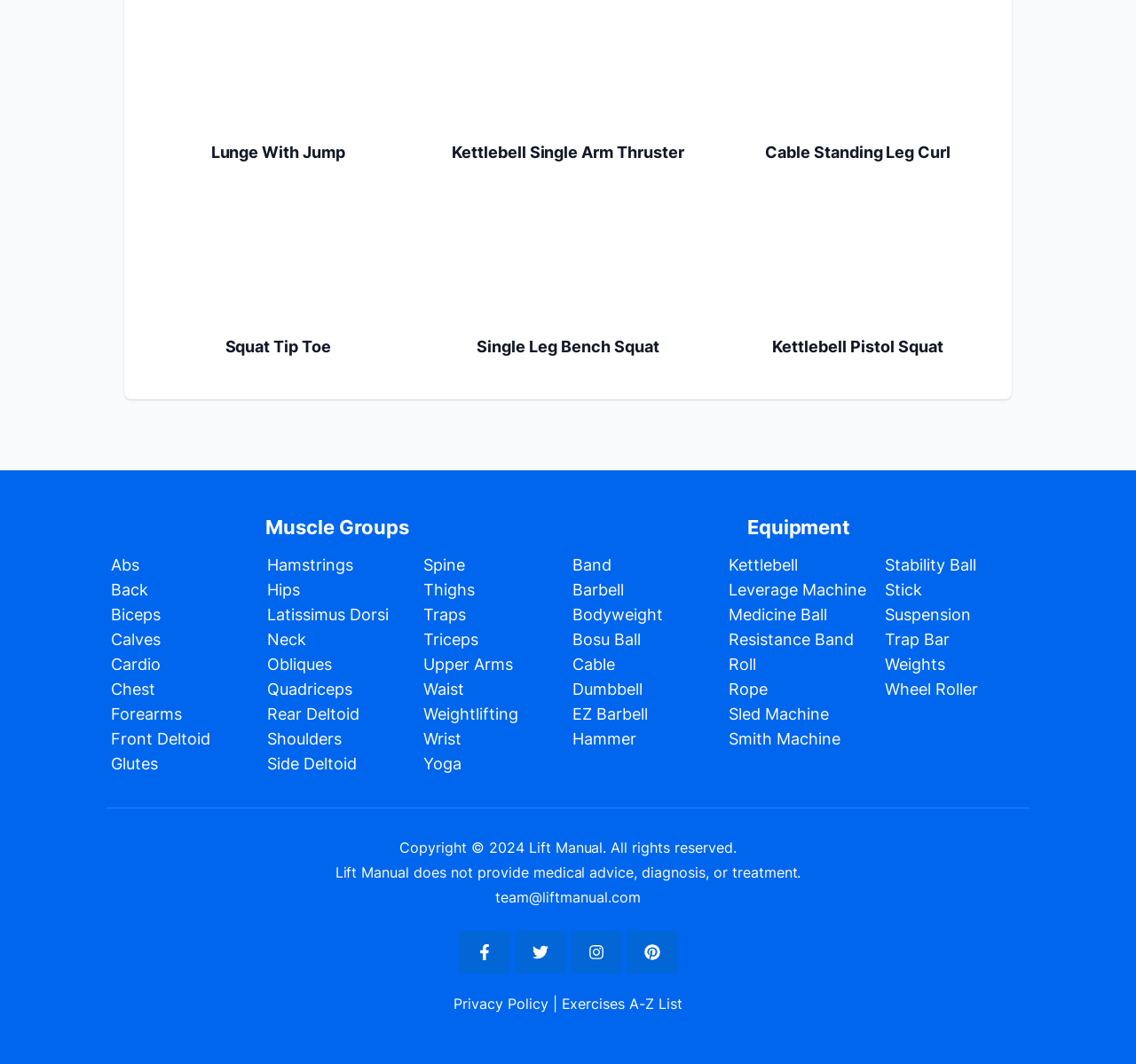How many links are there under the 'Equipment' section?
Look at the image and answer with only one word or phrase.

21